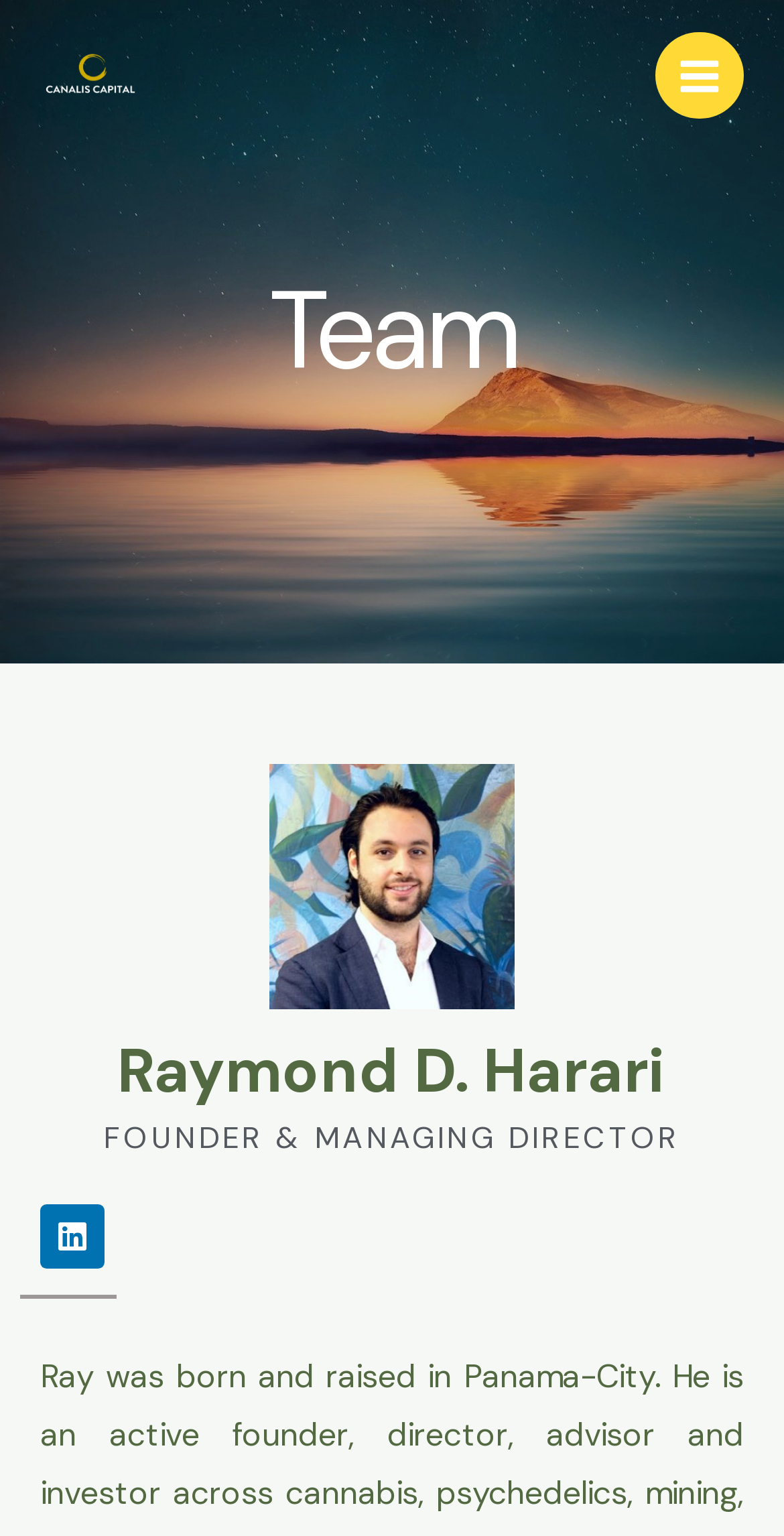Carefully observe the image and respond to the question with a detailed answer:
What is the name of the founder?

I found the answer by looking at the heading 'Raymond D. Harari' which is accompanied by the image 'Ray Harari' and the text 'FOUNDER & MANAGING DIRECTOR', indicating that Raymond D. Harari is the founder of Canalis Capital.